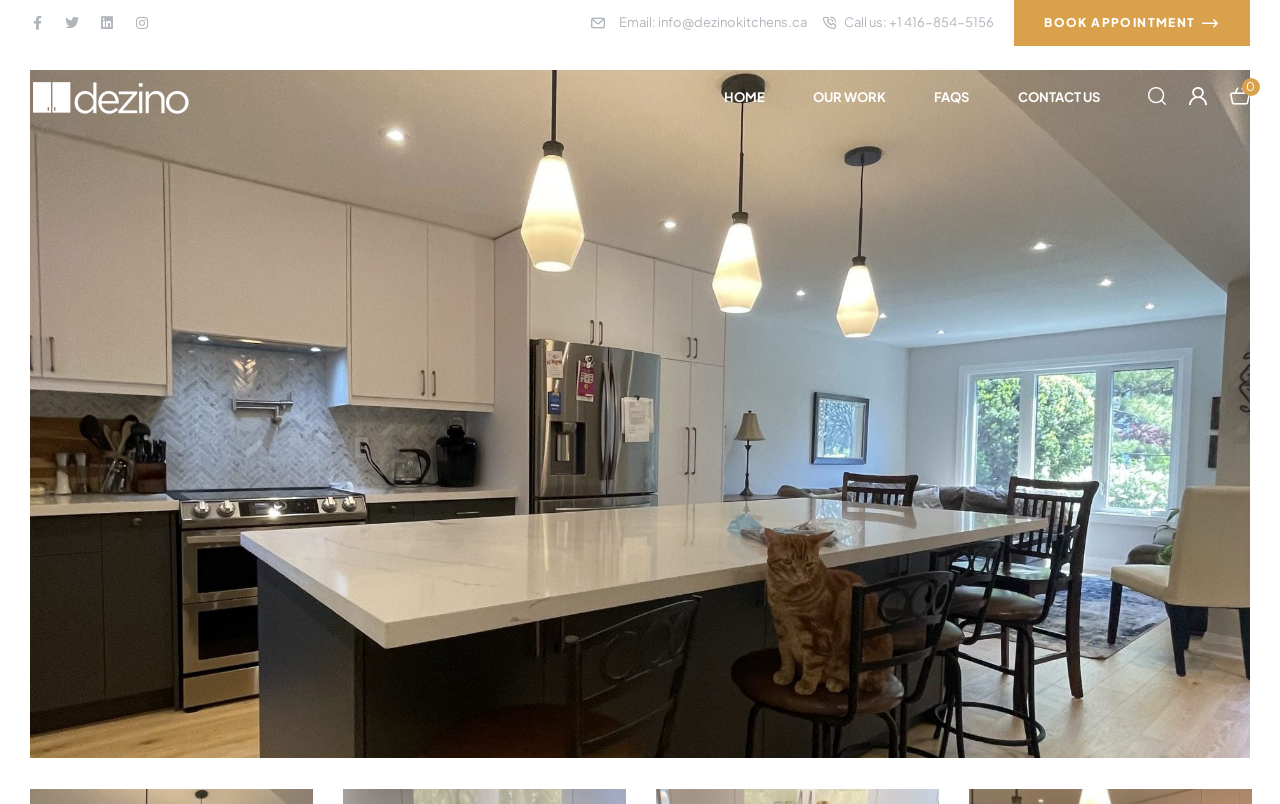Answer the question with a brief word or phrase:
Is there an image on the webpage?

Yes